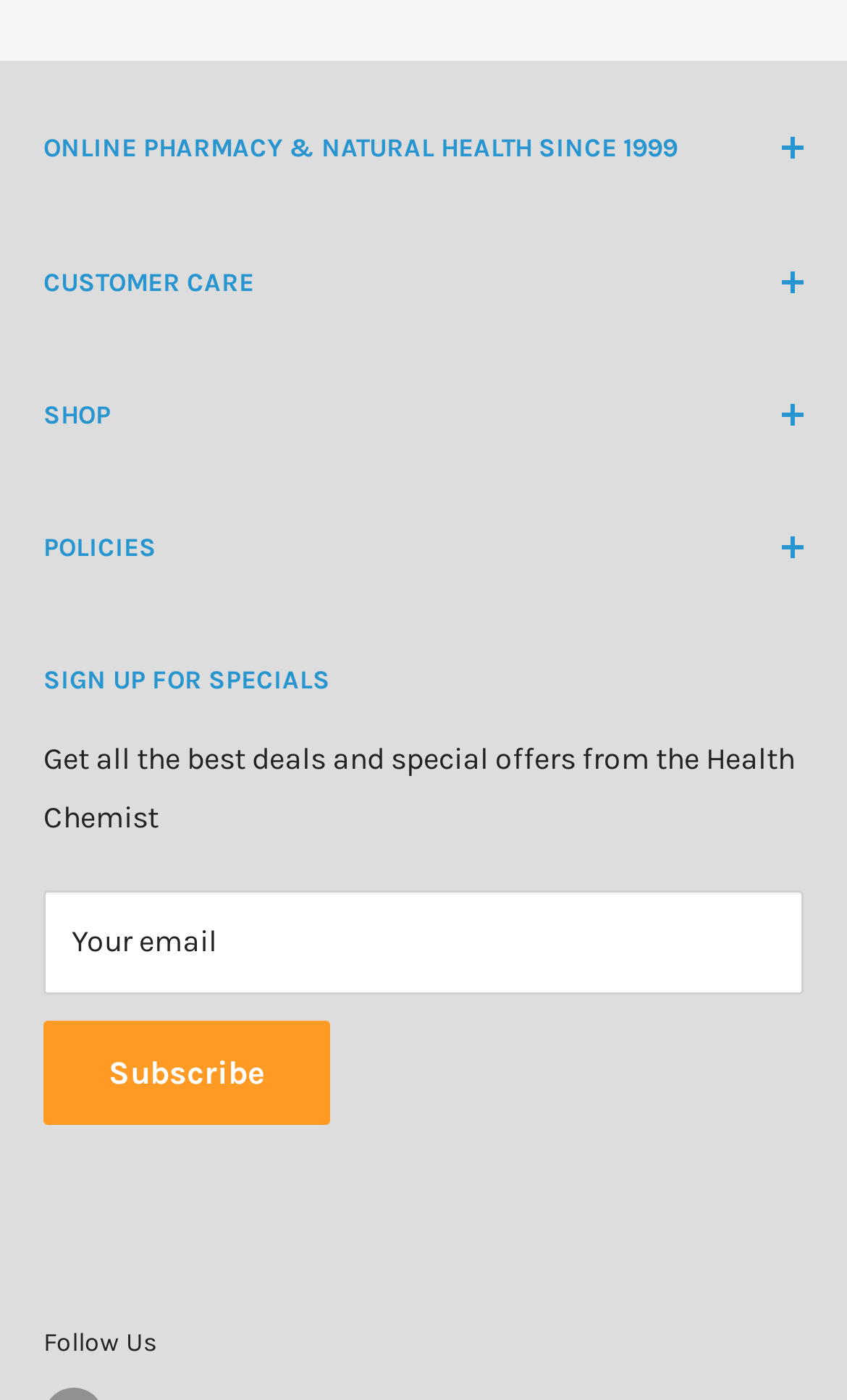Analyze the image and provide a detailed answer to the question: What is the name of the online pharmacy?

The name of the online pharmacy can be inferred from the button element with the text 'ONLINE PHARMACY & NATURAL HEALTH SINCE 1999' at the top of the webpage.